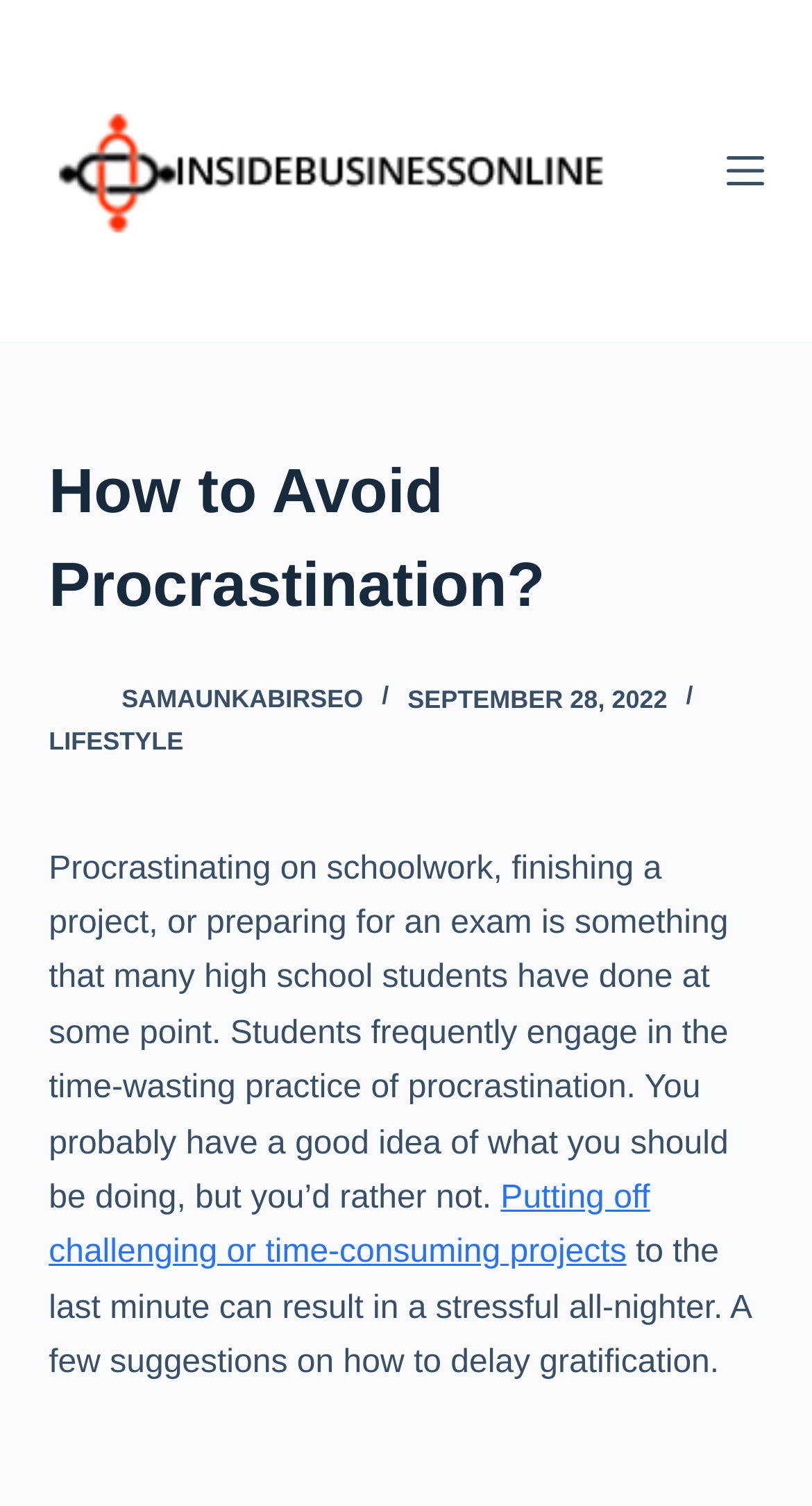Extract the primary headline from the webpage and present its text.

How to Avoid Procrastination?